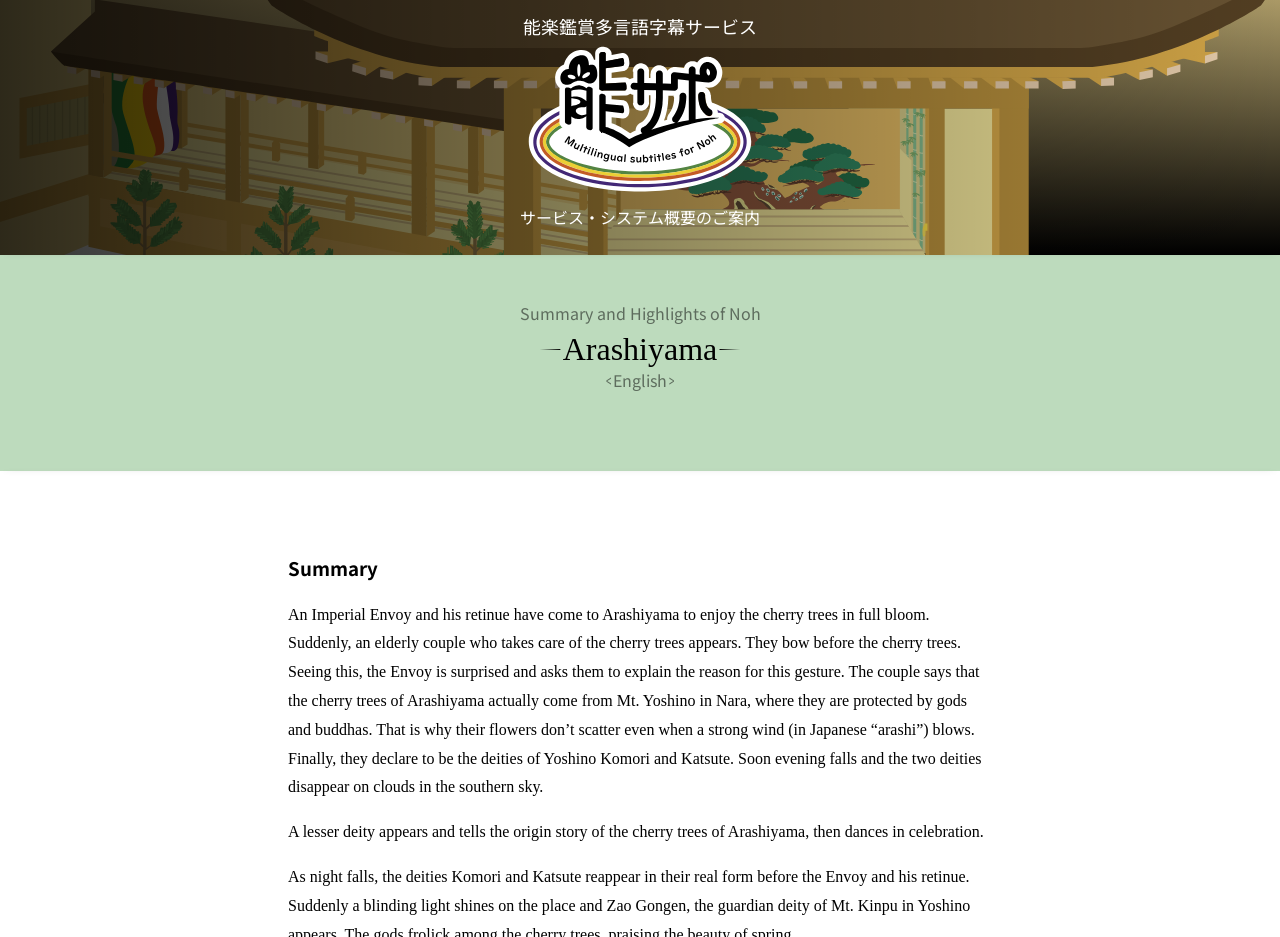Respond to the question below with a concise word or phrase:
What is the purpose of the lesser deity's appearance?

To tell the origin story and dance